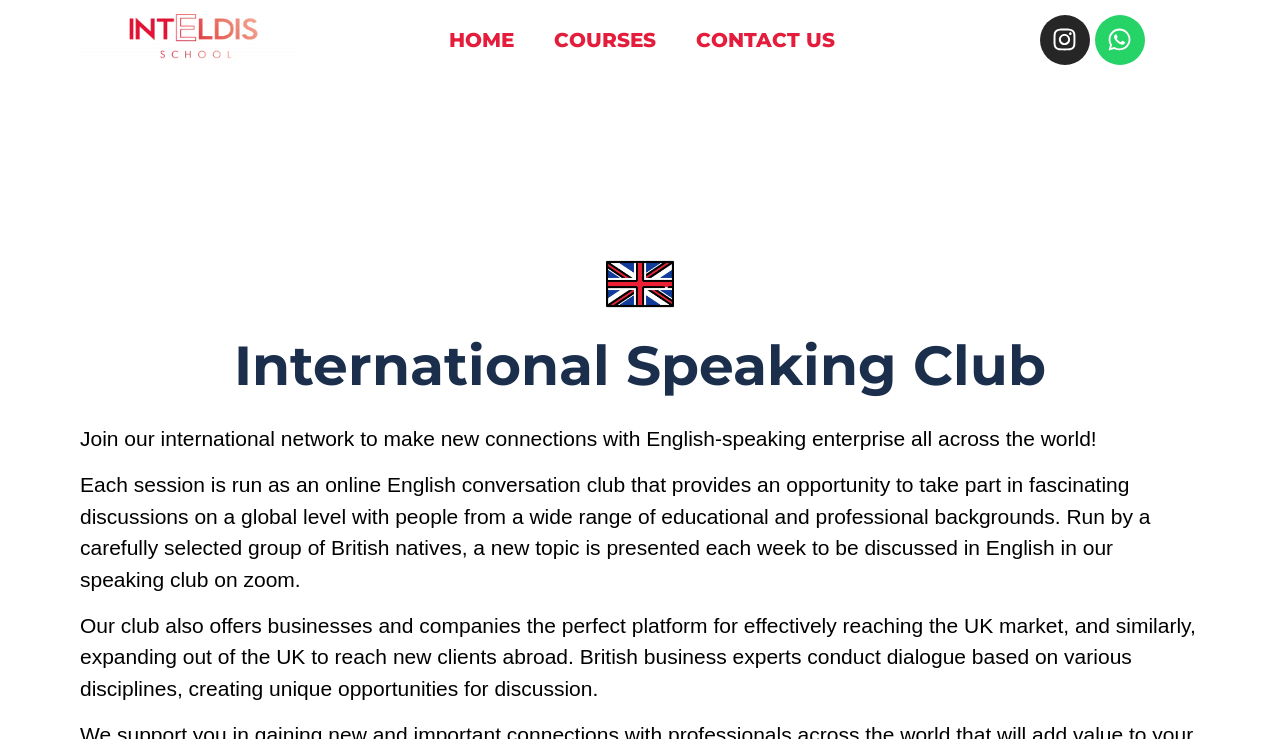What is the purpose of the speaking club?
Please provide a detailed answer to the question.

The answer can be found by reading the StaticText element which states 'Join our international network to make new connections with English-speaking enterprise all across the world!'.